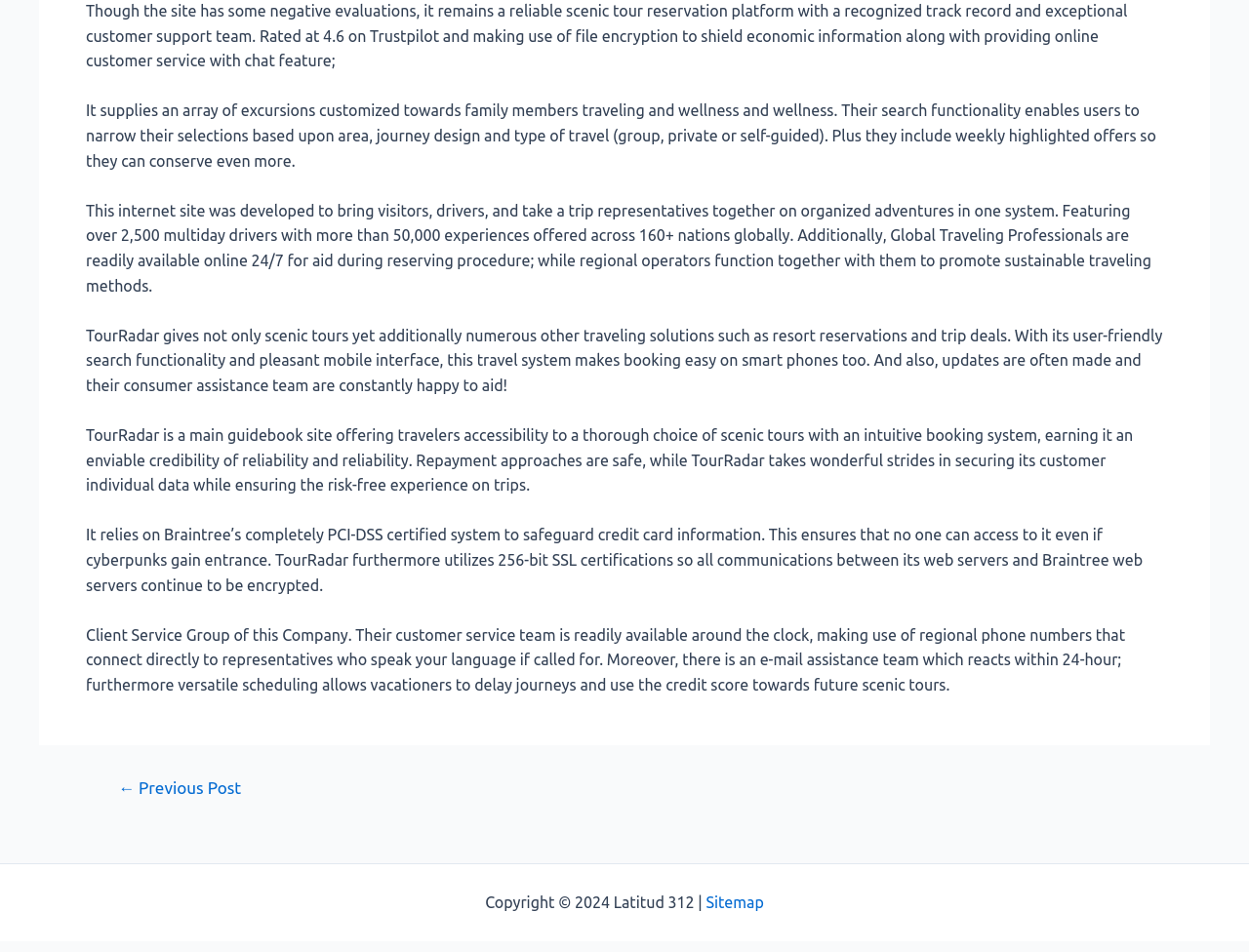Answer the question using only one word or a concise phrase: What is the purpose of the 'Posts' navigation link?

post navigation